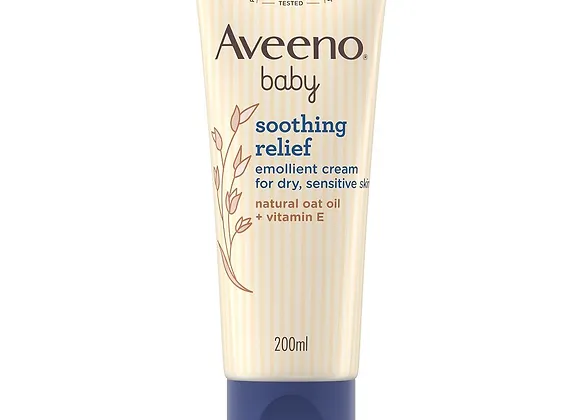What is the primary benefit of the AVEENO Baby Soothing Relief Cream?
Using the visual information, reply with a single word or short phrase.

Hydrate skin